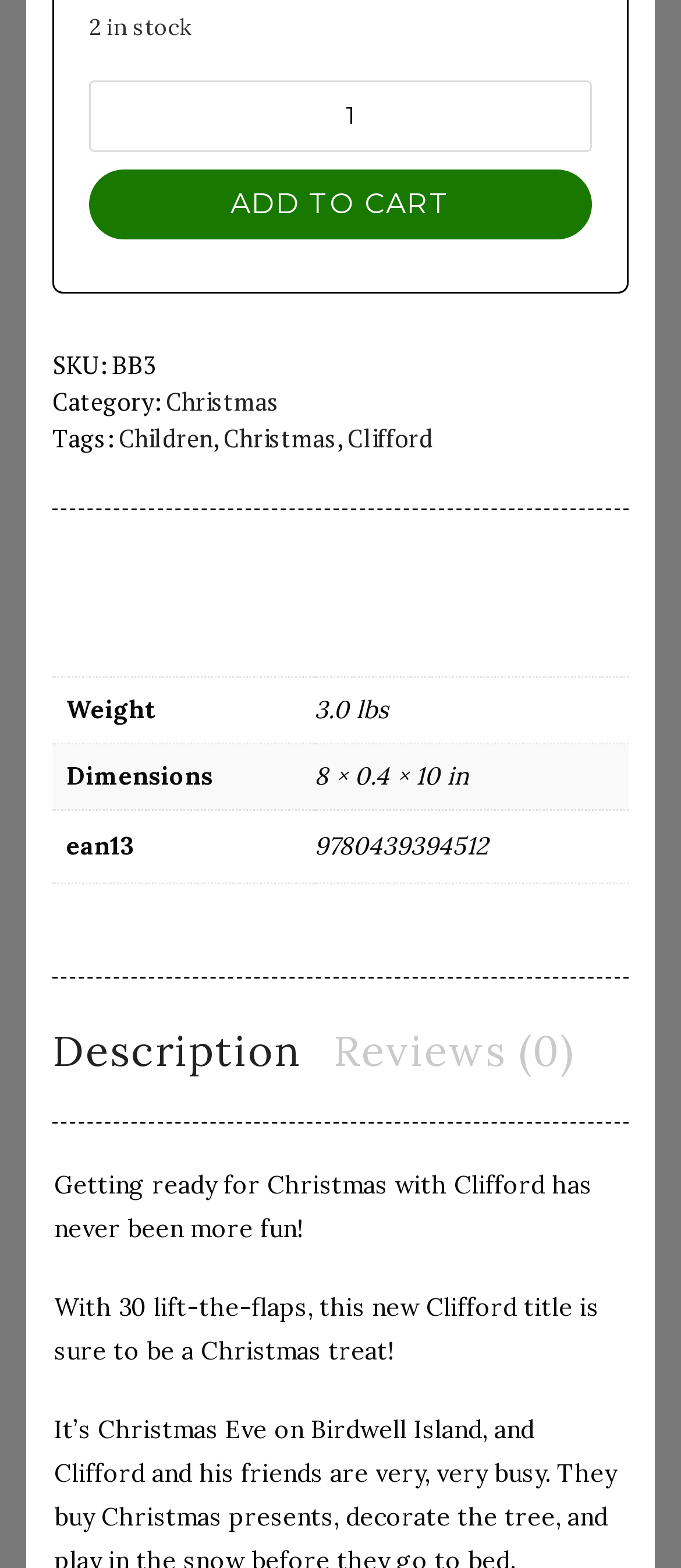Based on the image, give a detailed response to the question: What is the category of the product?

The answer can be found in the StaticText element with the text 'Category:' followed by a link element with the text 'Christmas', indicating the category of the product.